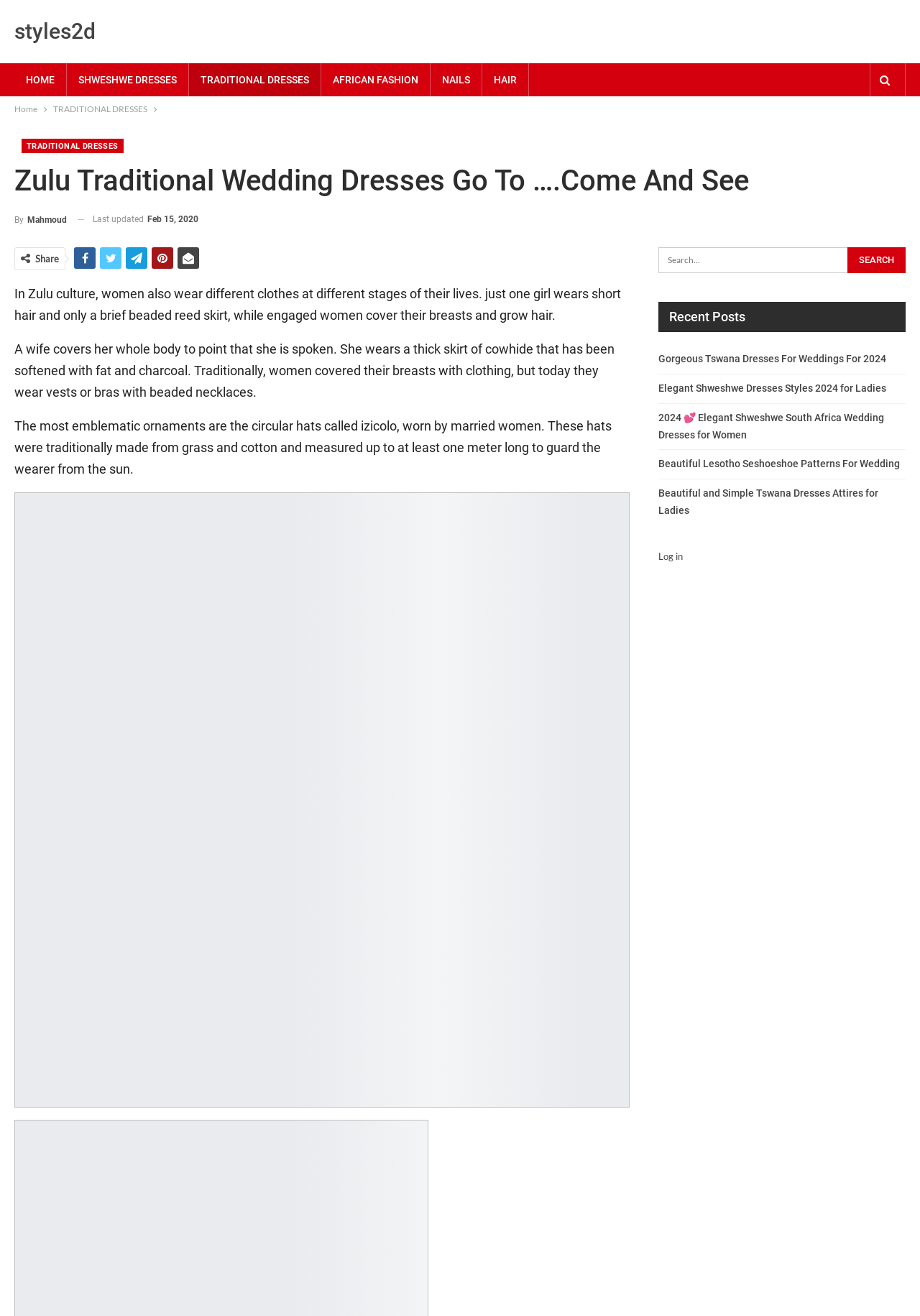Show the bounding box coordinates of the region that should be clicked to follow the instruction: "Share the page."

[0.038, 0.192, 0.064, 0.201]